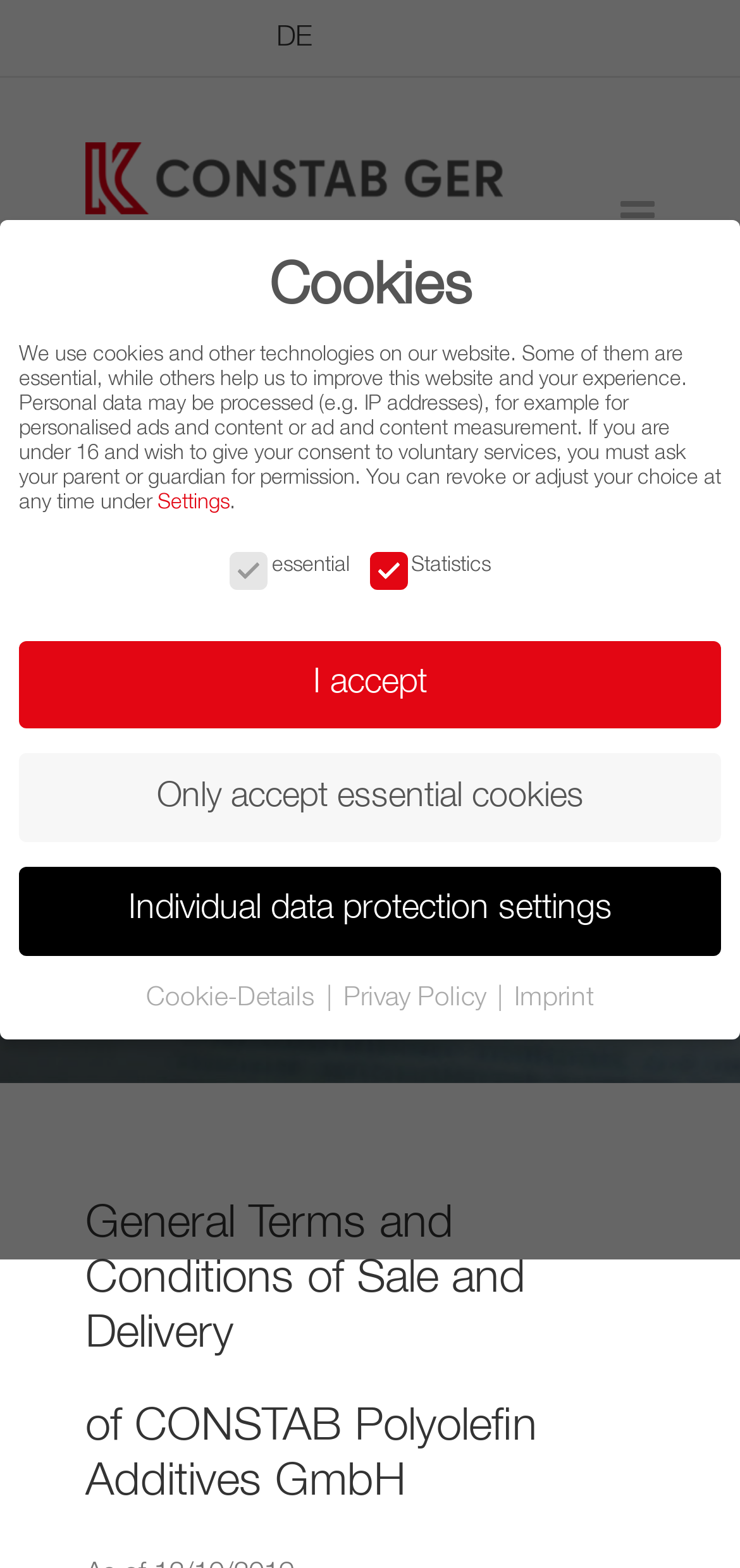Craft a detailed narrative of the webpage's structure and content.

This webpage is about the terms and conditions of sale and delivery of CONSTAB Polyolefin Additives GmbH. At the top, there are three links: "DE", "EN", and an empty link with an image. Below these links, there is a link to "CONSTAB" with an image of the company's logo. 

On the left side, there is a heading "TERMS AND CONDITIONS" followed by a subheading "General Terms and Conditions of Sale and Delivery of CONSTAB Polyolefin Additives GmbH". 

On the right side, there is a section about cookies, which includes a heading "Cookies" and a paragraph explaining the use of cookies on the website. Below this paragraph, there are buttons to adjust cookie settings, including "Settings", "I accept", "Only accept essential cookies", "Individual data protection settings", "Cookie-Details", "Privay Policy", and "Imprint". 

There are also some hidden buttons, including "Save", "Accept only essential cookies", and "Back", which are not visible on the page.